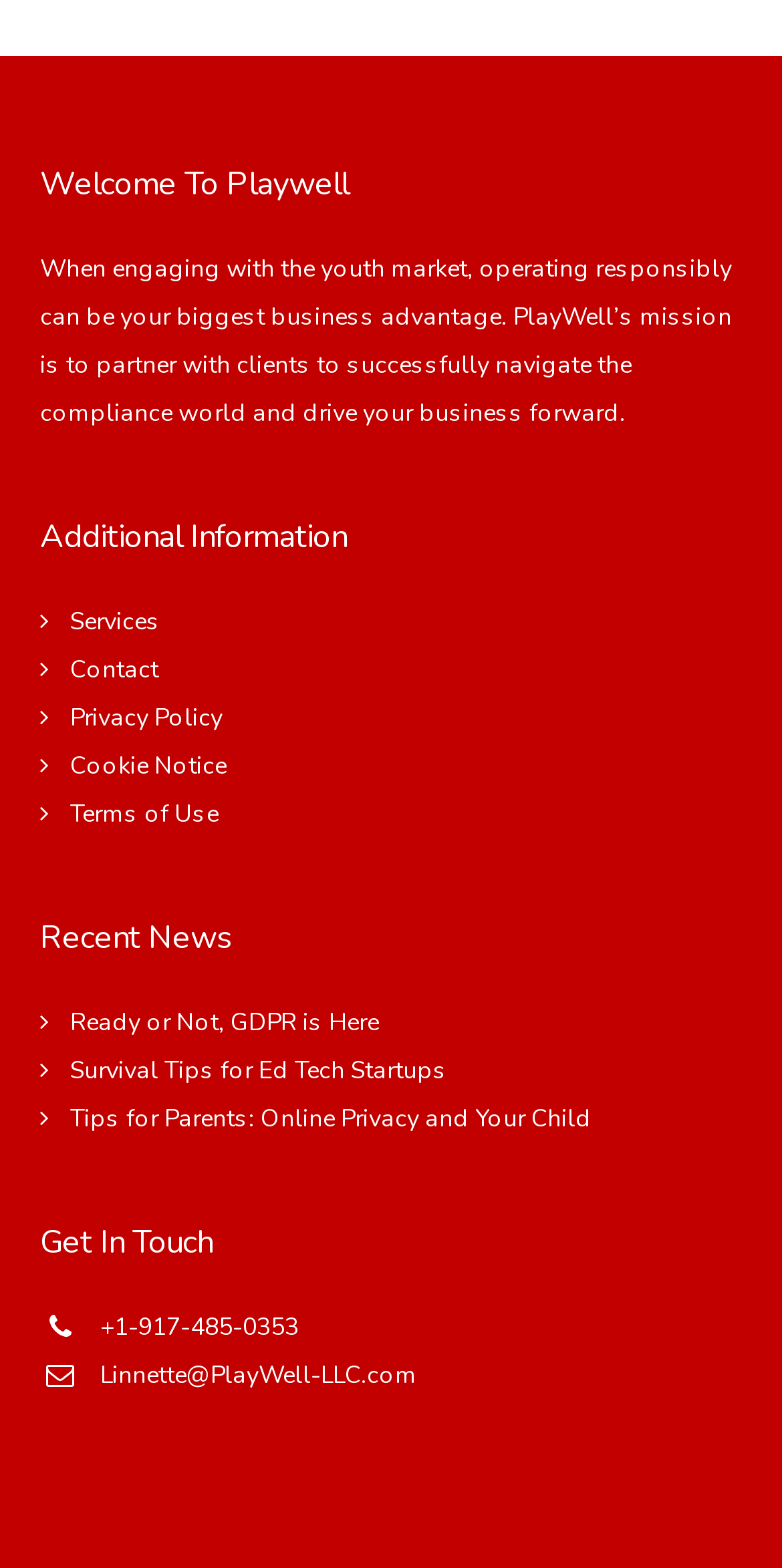Please identify the bounding box coordinates of the clickable element to fulfill the following instruction: "View the Terms of Use". The coordinates should be four float numbers between 0 and 1, i.e., [left, top, right, bottom].

[0.09, 0.509, 0.279, 0.529]